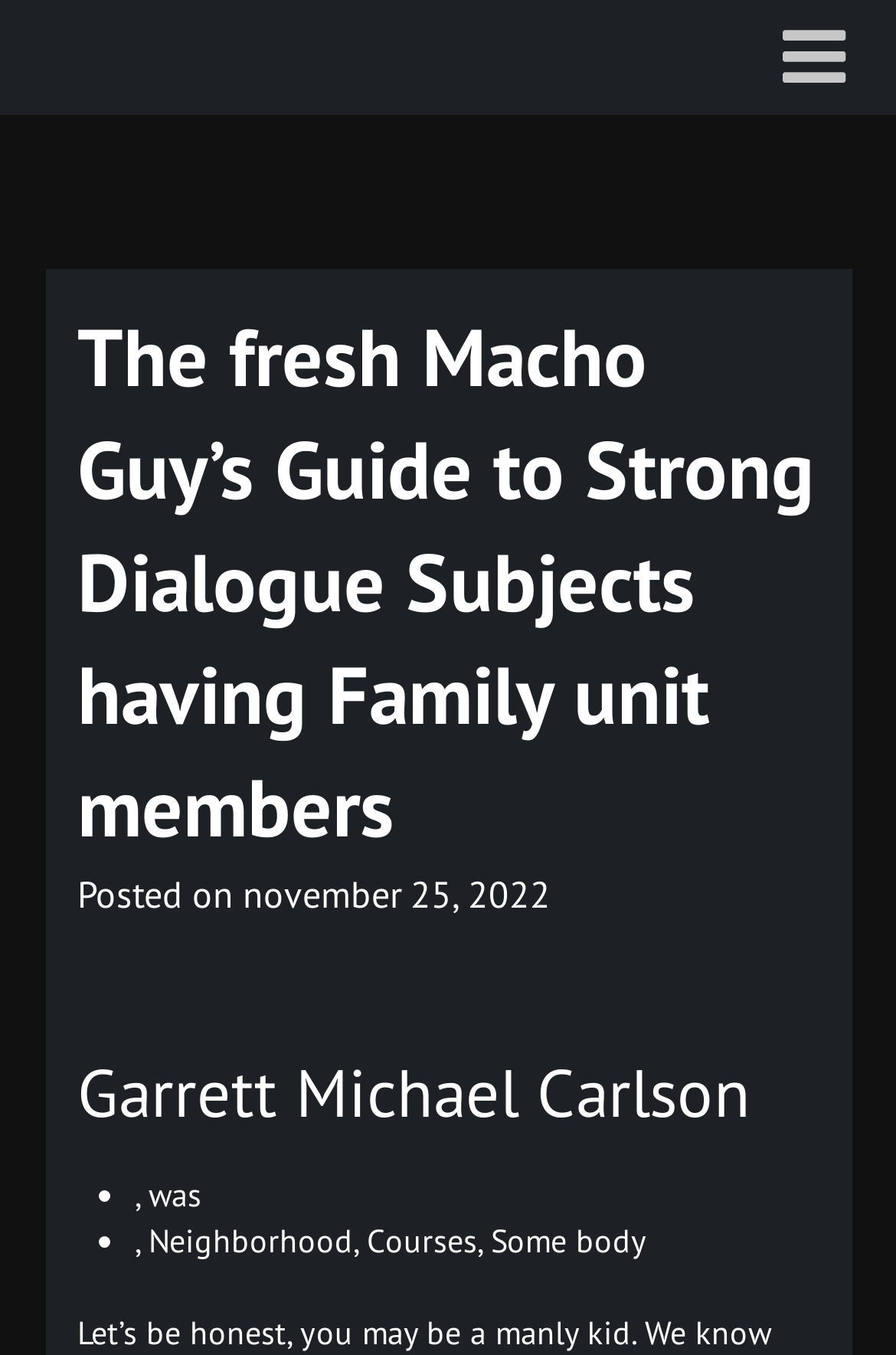What is the position of the link icon?
Answer the question with a single word or phrase by looking at the picture.

Top right